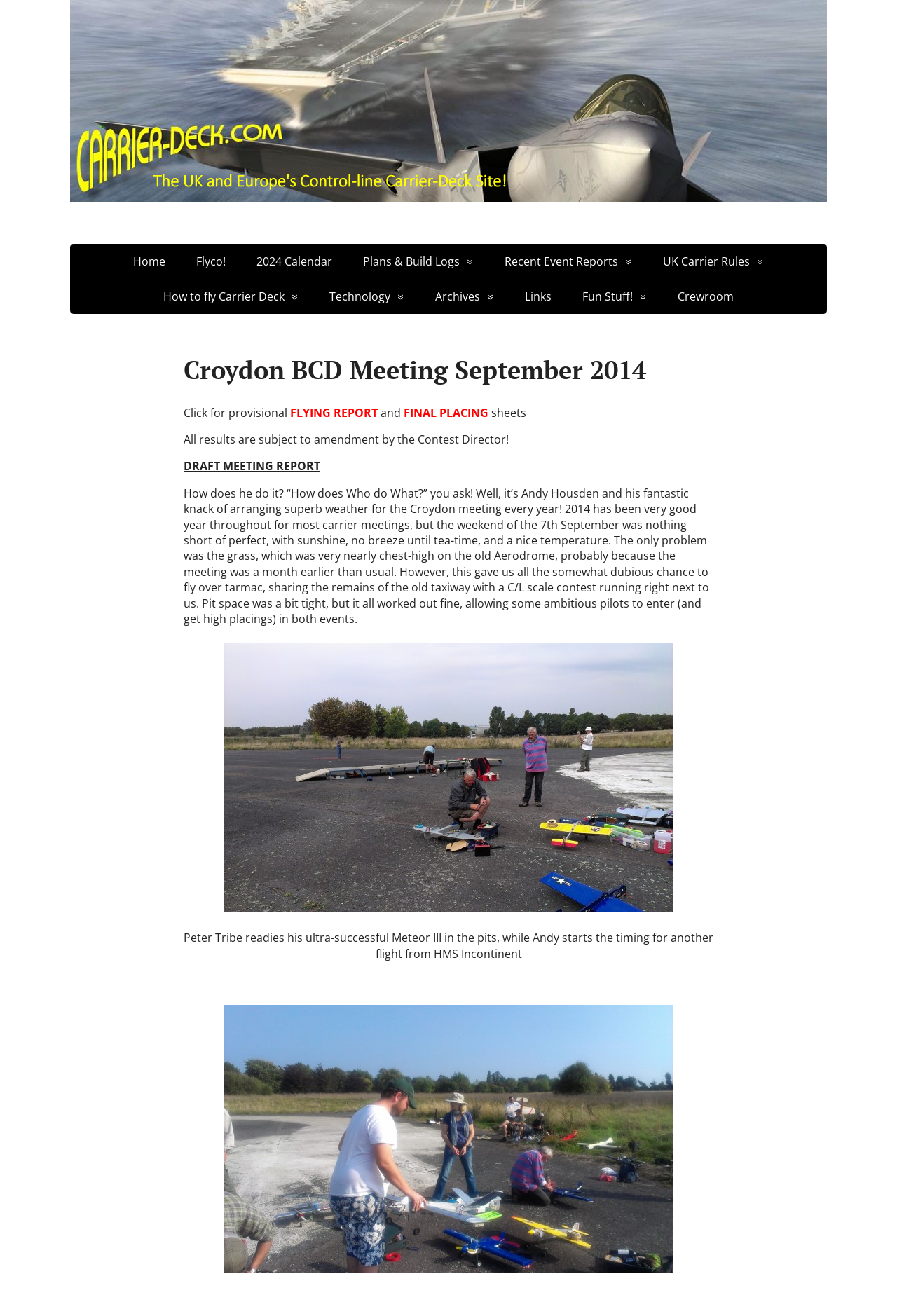Give a one-word or one-phrase response to the question:
How many images are on the webpage?

2